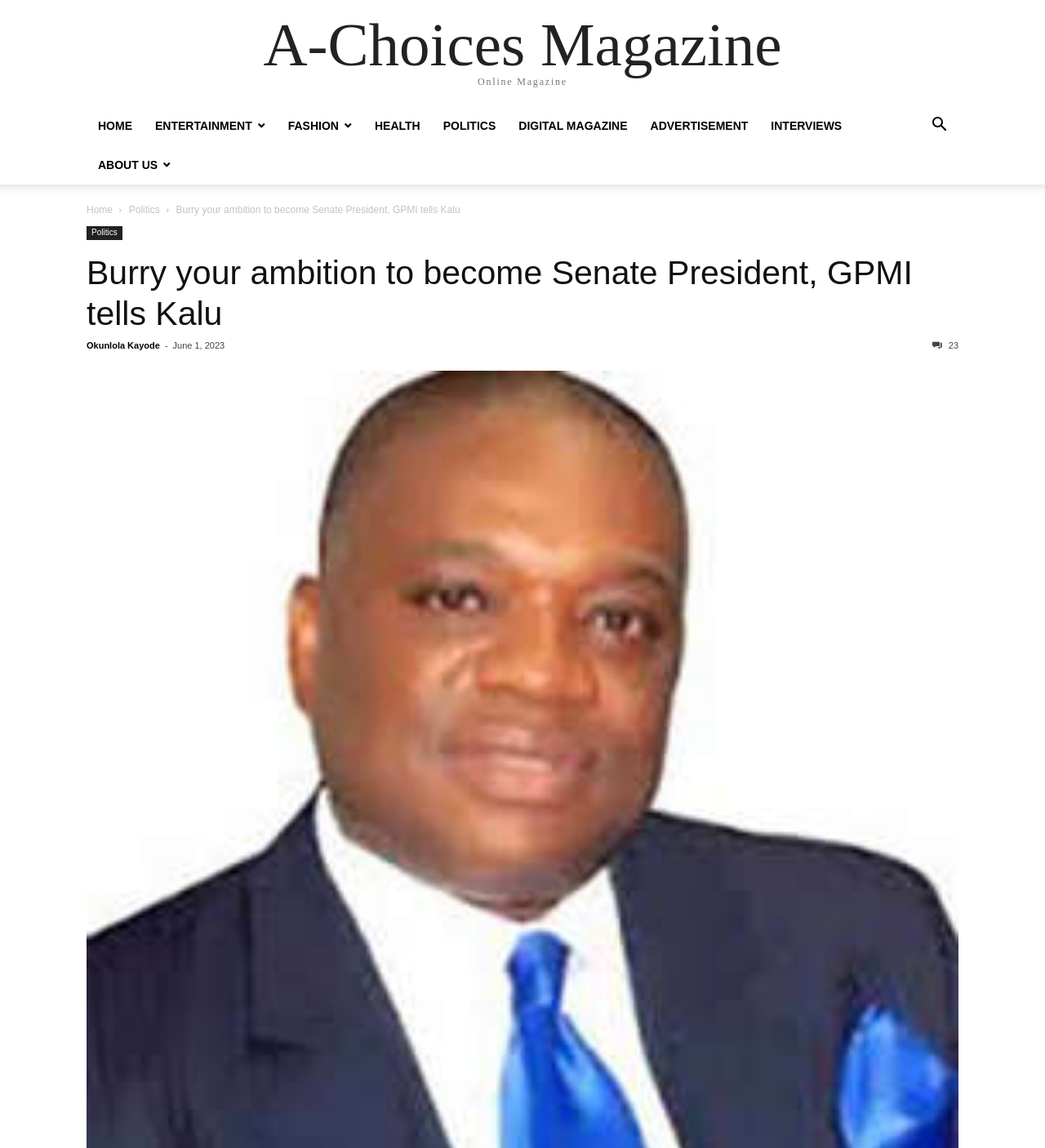When was the current article published?
Provide a short answer using one word or a brief phrase based on the image.

June 1, 2023